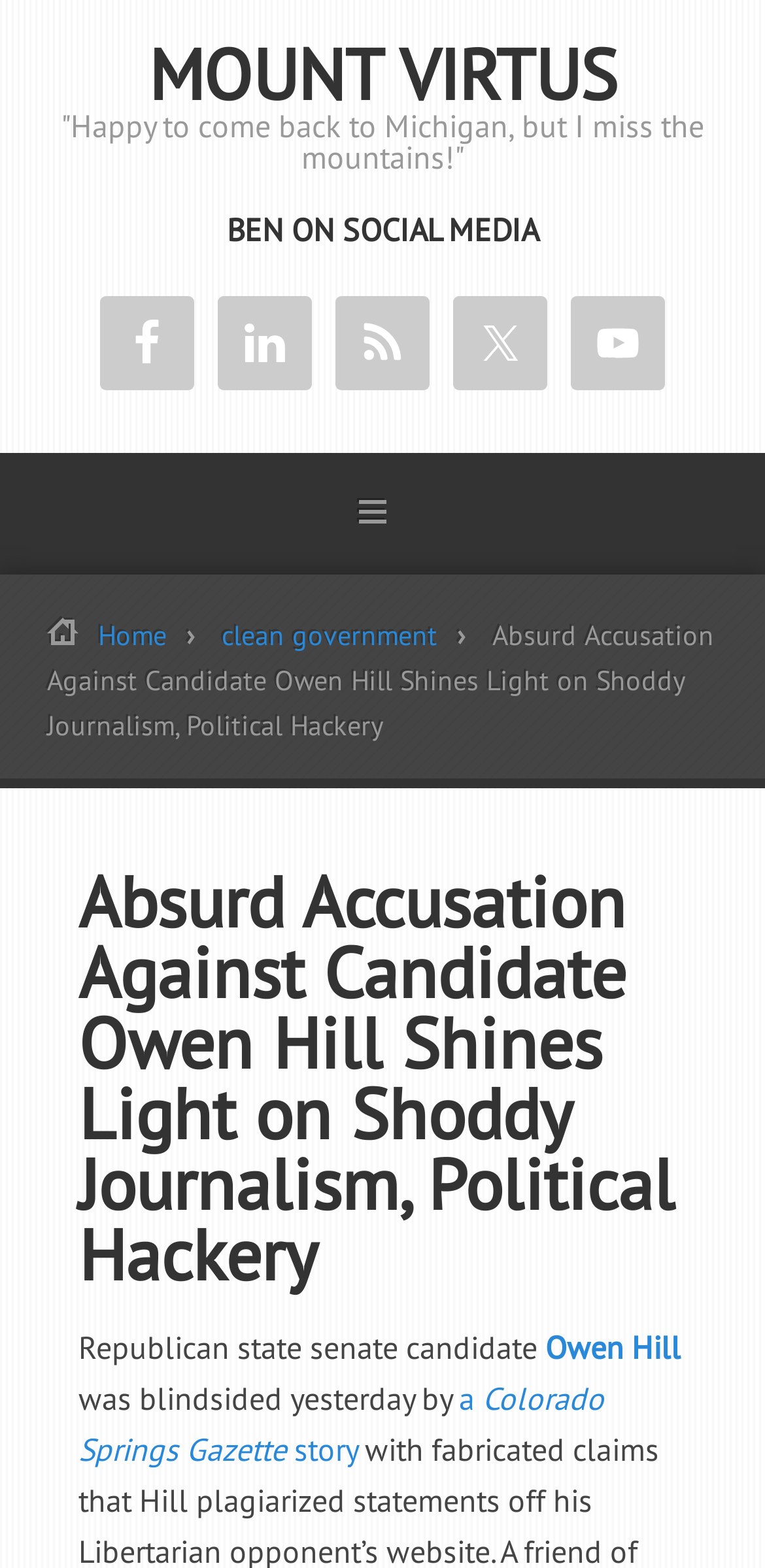Using the element description: "Mount Virtus", determine the bounding box coordinates. The coordinates should be in the format [left, top, right, bottom], with values between 0 and 1.

[0.194, 0.018, 0.806, 0.076]